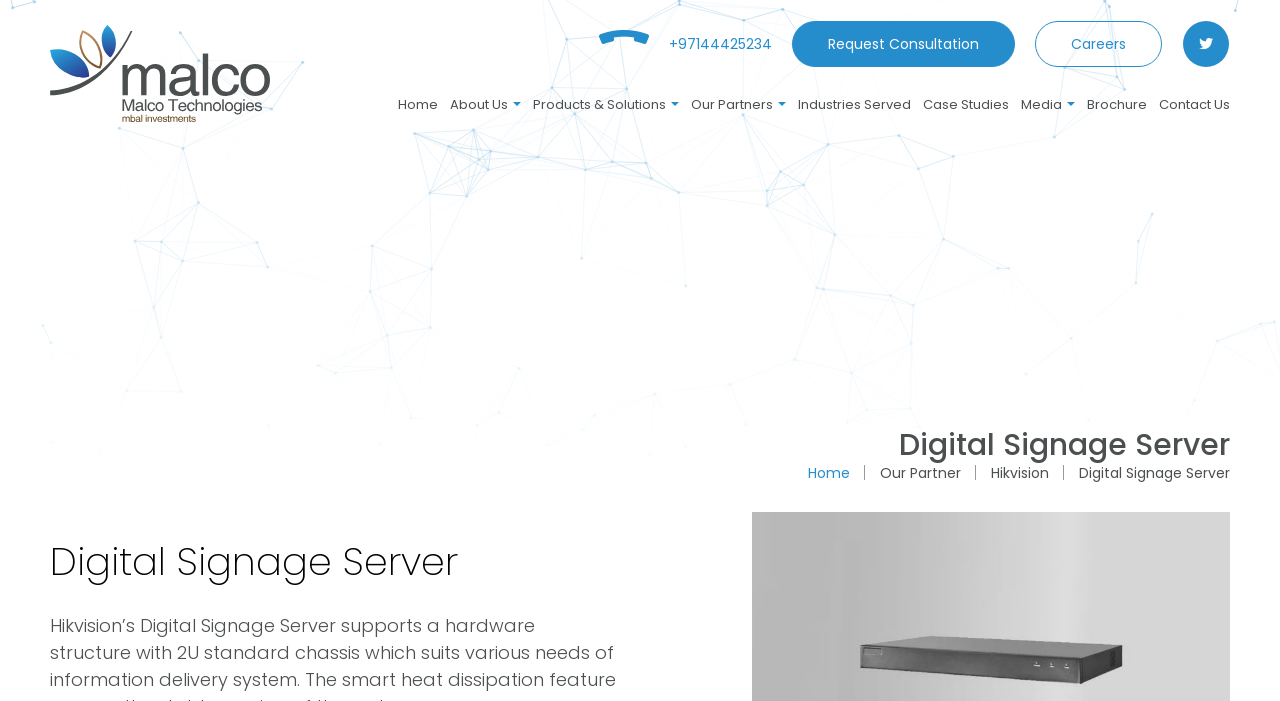Identify the bounding box coordinates of the part that should be clicked to carry out this instruction: "Learn about products and solutions".

[0.416, 0.118, 0.52, 0.181]